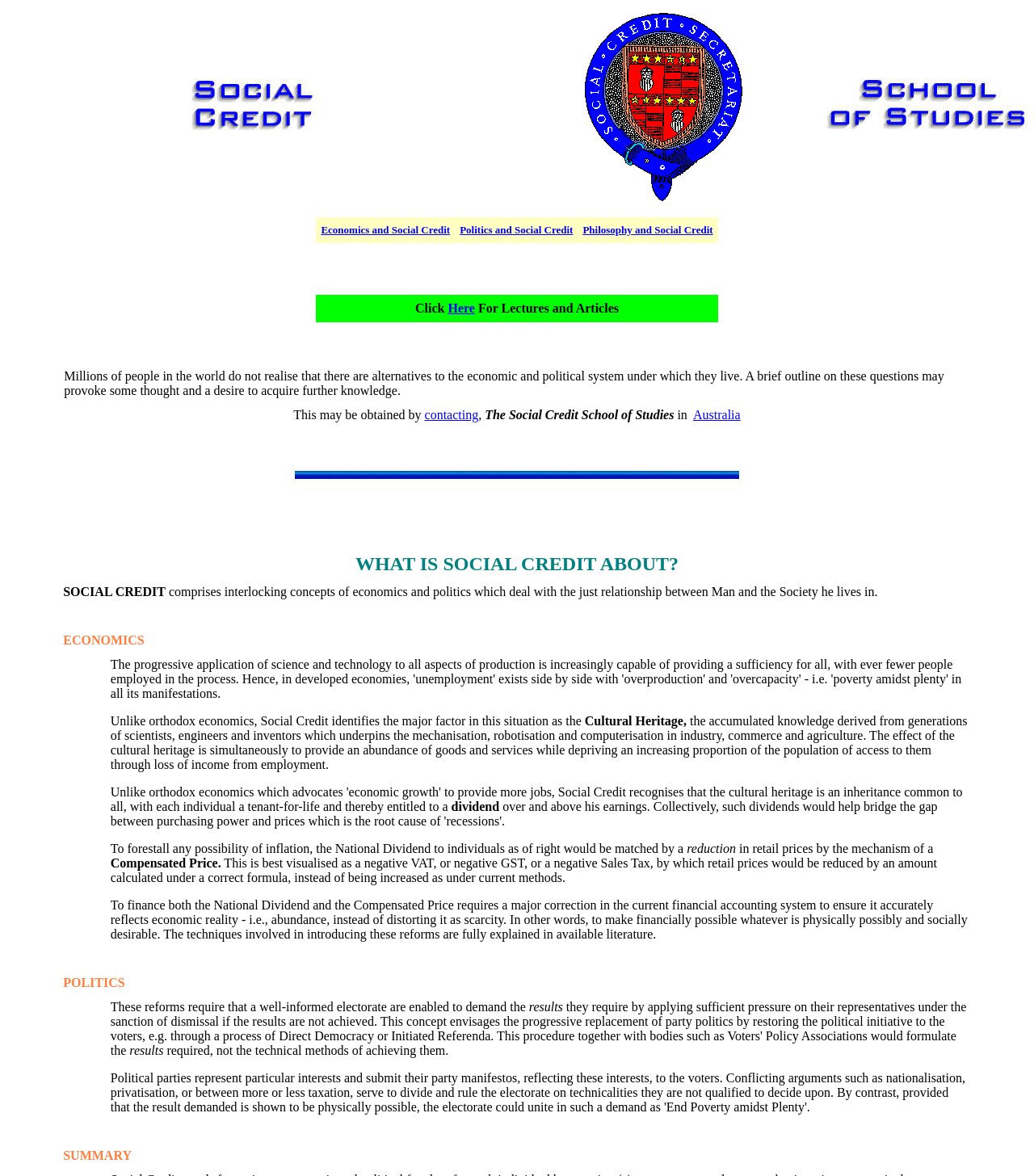By analyzing the image, answer the following question with a detailed response: What is the purpose of the National Dividend?

According to the webpage, the National Dividend is a concept in Social Credit that aims to bridge the gap between purchasing power and prices, which is the root cause of recessions. It is a dividend paid to individuals as of right, matched by a reduction in retail prices through a Compensated Price mechanism.